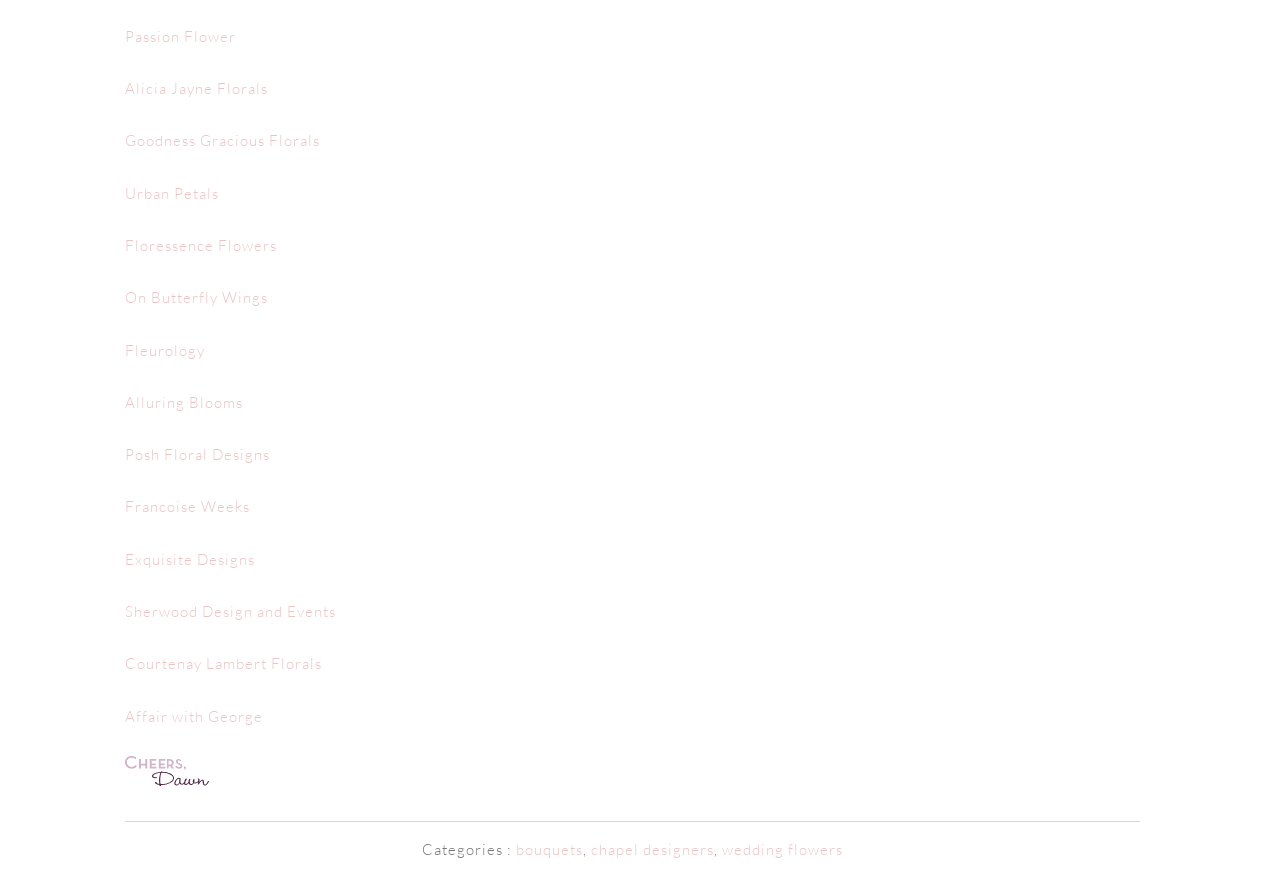Locate the bounding box coordinates of the clickable area to execute the instruction: "check the terms and conditions". Provide the coordinates as four float numbers between 0 and 1, represented as [left, top, right, bottom].

None